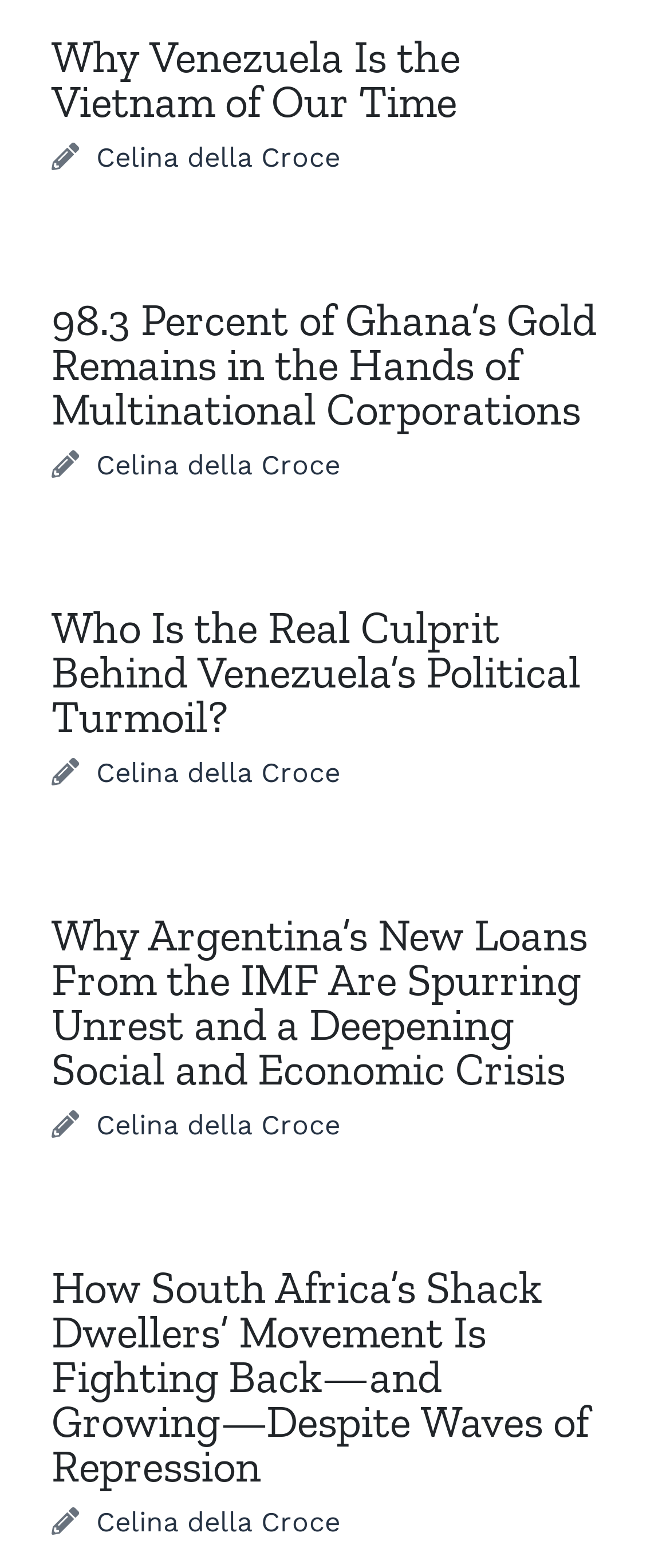Using the element description: "Celina della Croce", determine the bounding box coordinates. The coordinates should be in the format [left, top, right, bottom], with values between 0 and 1.

[0.144, 0.96, 0.508, 0.981]